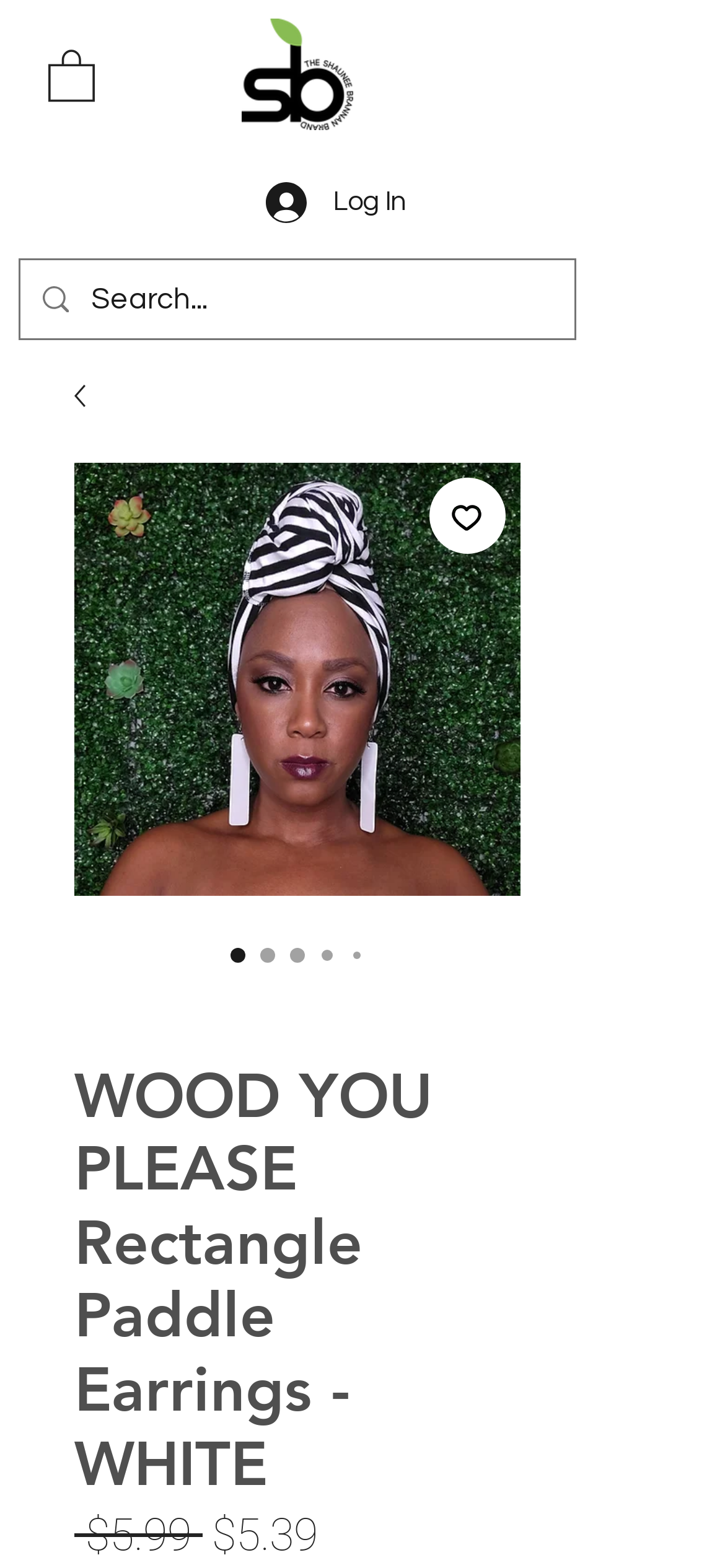Is there a search function on the website?
Use the image to answer the question with a single word or phrase.

Yes